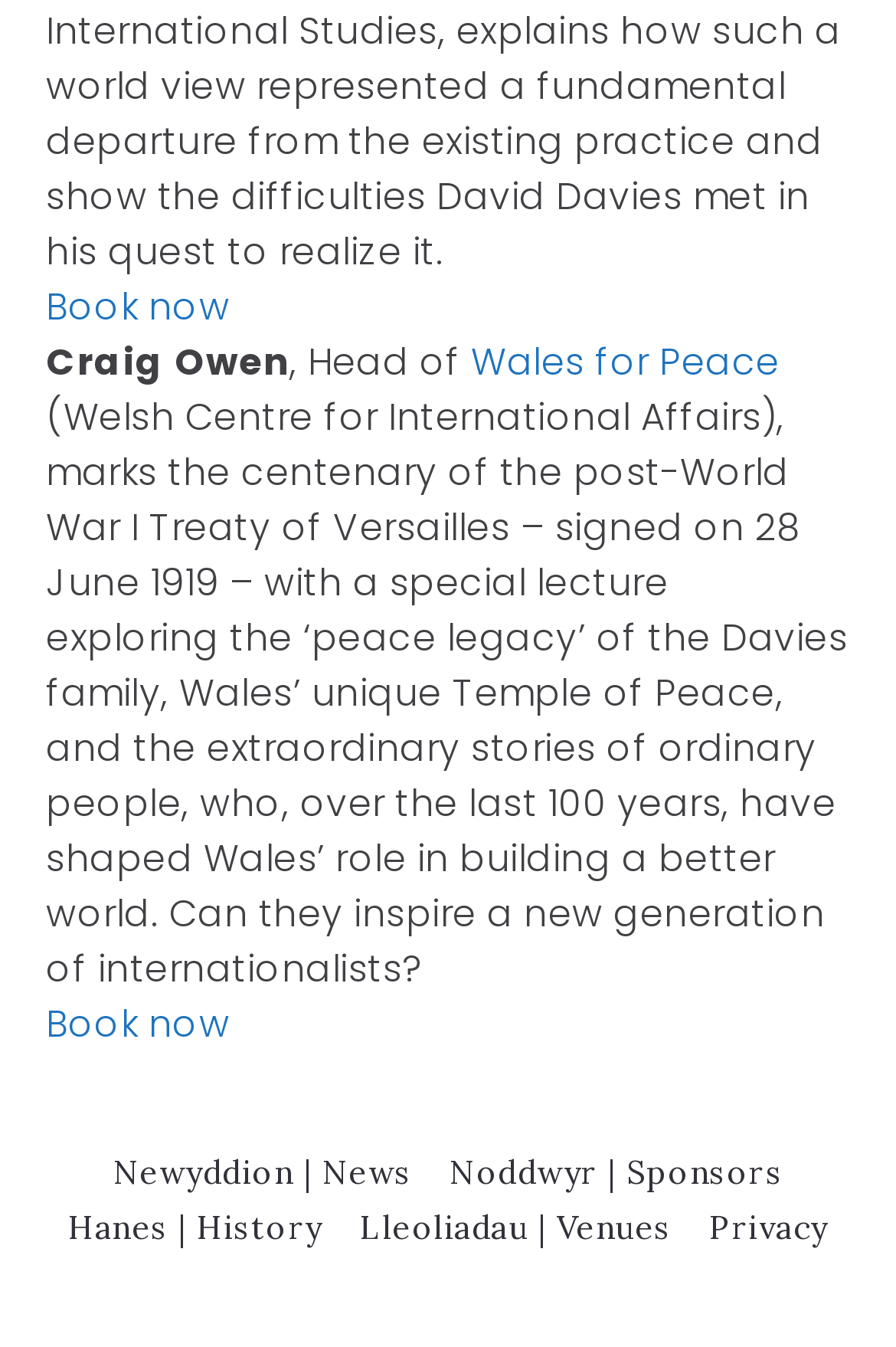What is the topic of the special lecture?
Using the visual information, respond with a single word or phrase.

Peace legacy of the Davies family